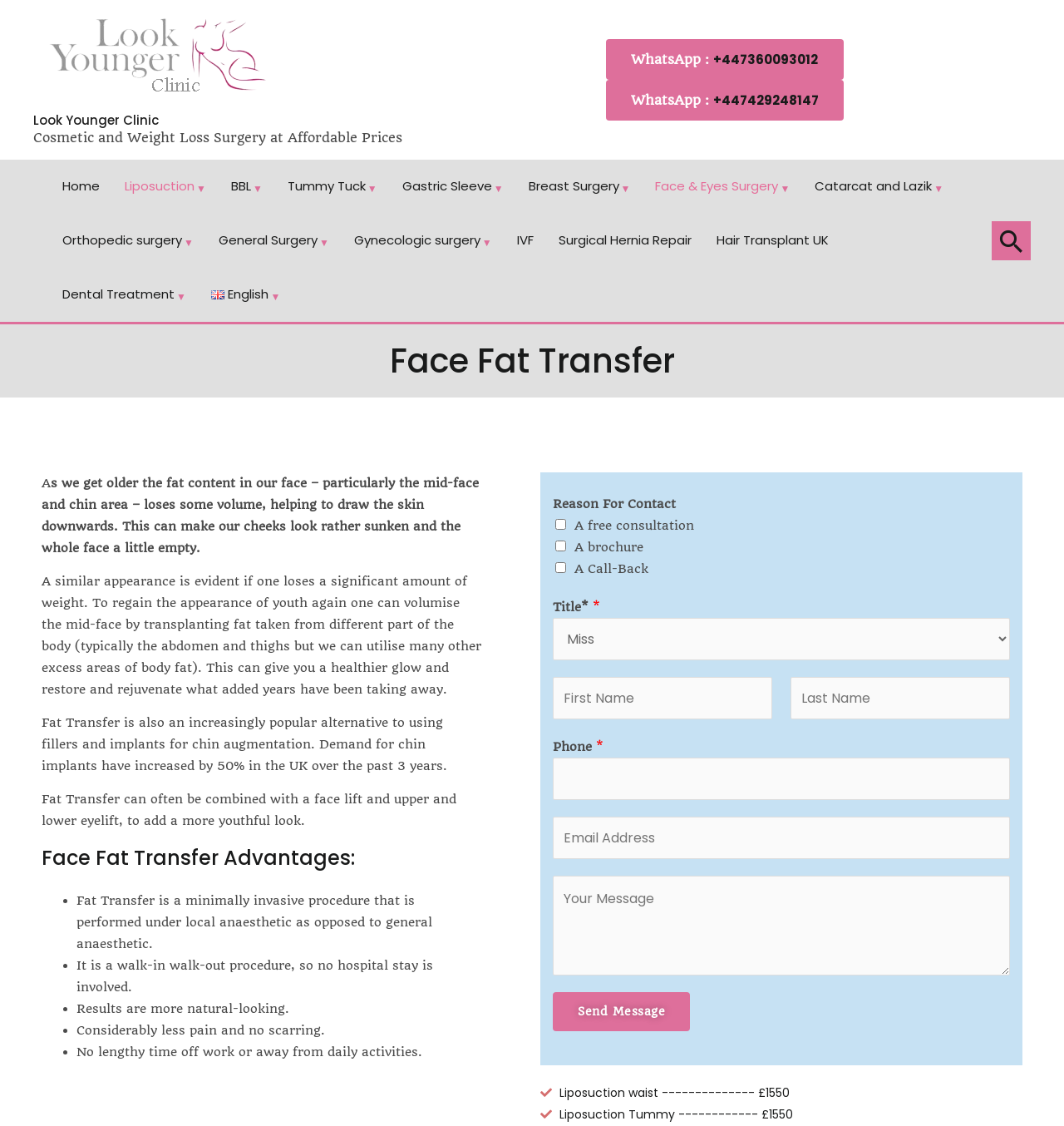Refer to the image and provide an in-depth answer to the question:
What is the alternative to using fillers and implants for chin augmentation?

According to the webpage, Fat Transfer is an increasingly popular alternative to using fillers and implants for chin augmentation. This information can be found in the section that describes the benefits of Fat Transfer.